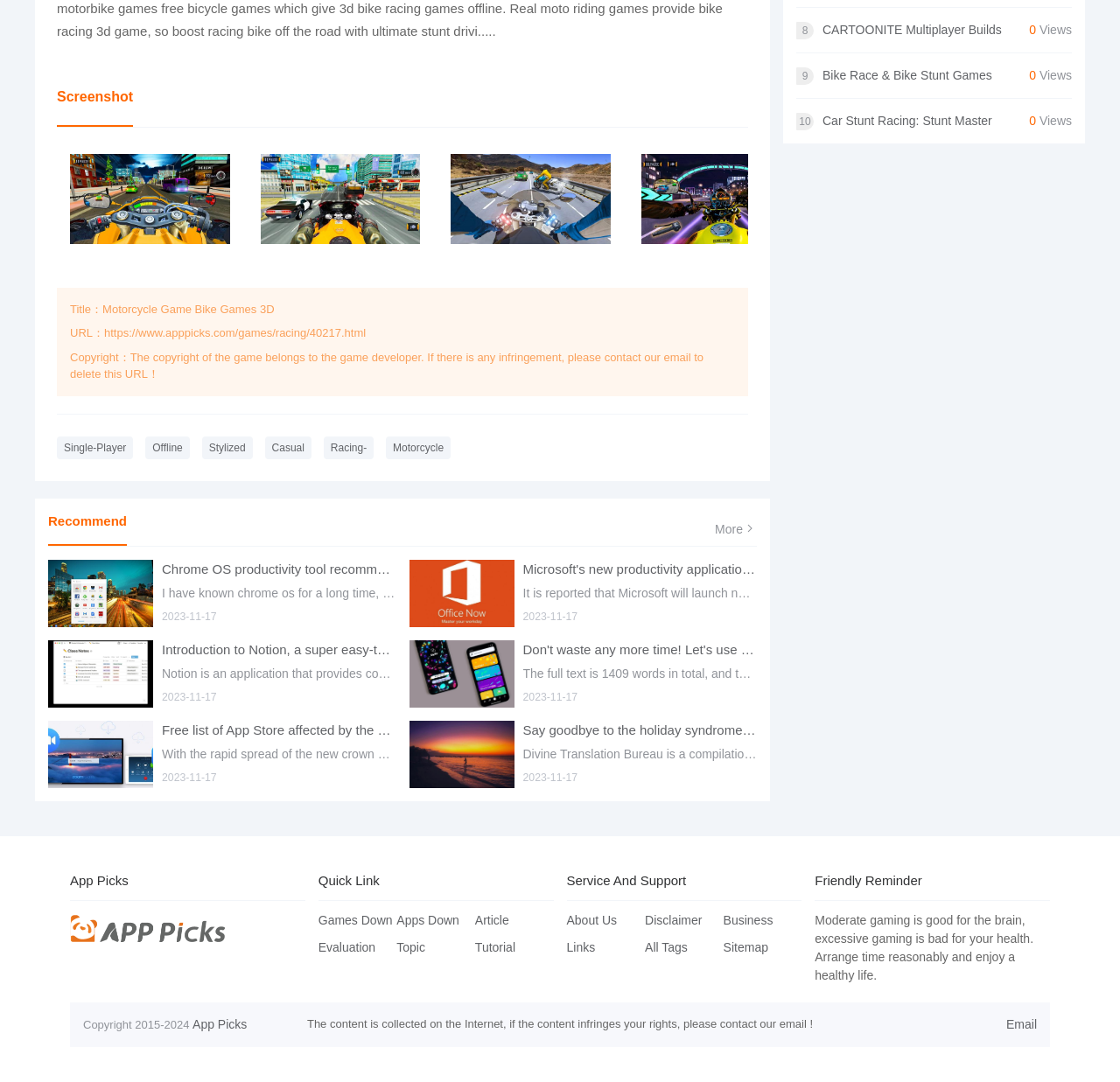What is the date of the articles in the 'Recommend' section?
Please answer the question with a single word or phrase, referencing the image.

2023-11-17